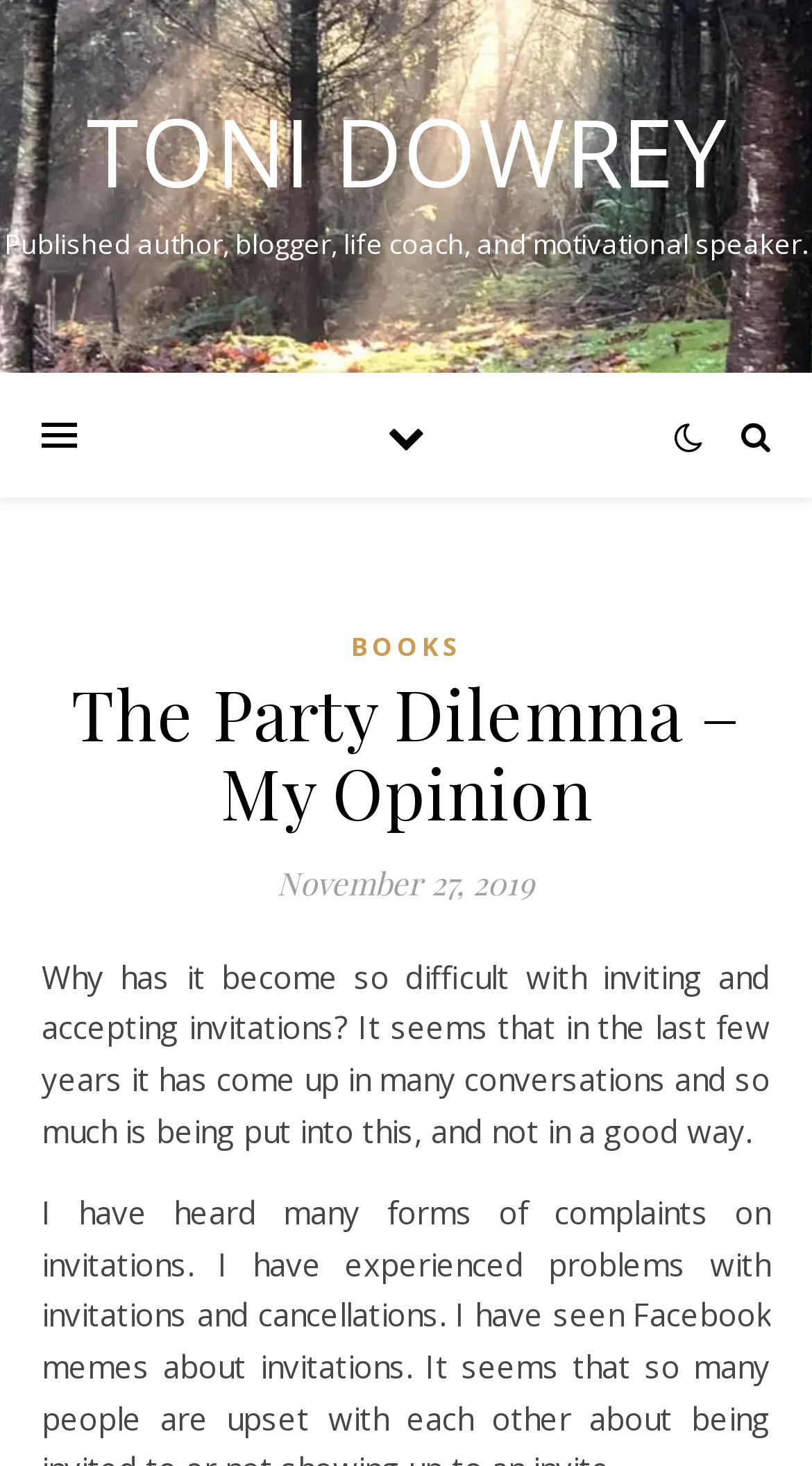Generate a comprehensive description of the webpage content.

The webpage is a blog post titled "The Party Dilemma – My Opinion" by Toni Dowrey, a published author, blogger, life coach, and motivational speaker. At the top of the page, there is a link to the author's name, "TONI DOWREY", which is centered horizontally. Below the author's name, there is a brief description of Toni Dowrey's profession.

The main content of the page is divided into sections. The first section is a header area that spans almost the entire width of the page. Within this section, there is a link to "BOOKS" on the left side, followed by the title of the blog post, "The Party Dilemma – My Opinion", which is centered horizontally. The date of the post, "November 27, 2019", is located on the right side of this section.

Below the header section, there is a paragraph of text that discusses the challenges of inviting and accepting invitations to parties, and how this issue has been a topic of conversation in recent years. This paragraph is also centered horizontally and takes up most of the page's width.